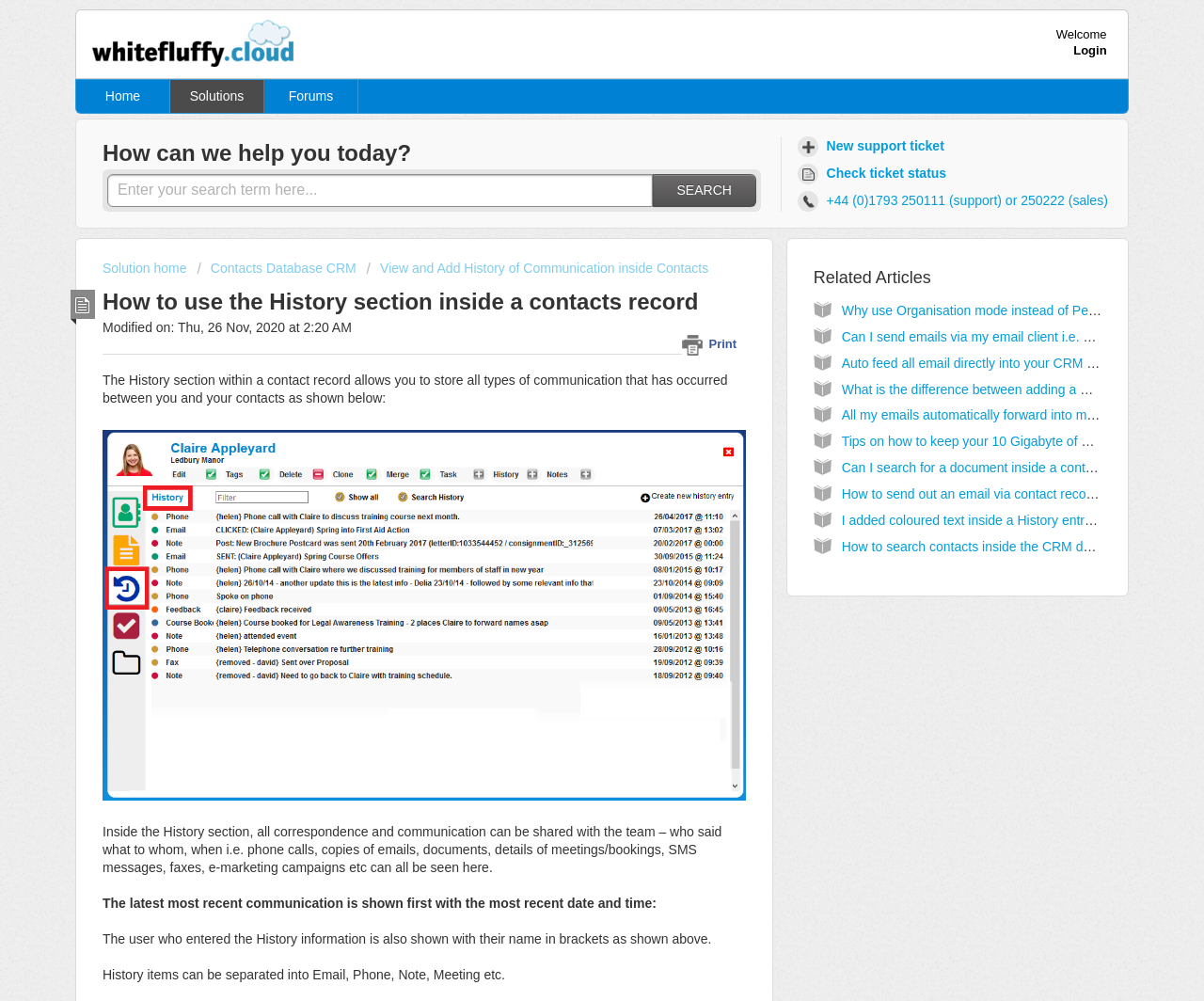What is the purpose of the 'Search' button?
Please provide a single word or phrase as the answer based on the screenshot.

Search for specific information